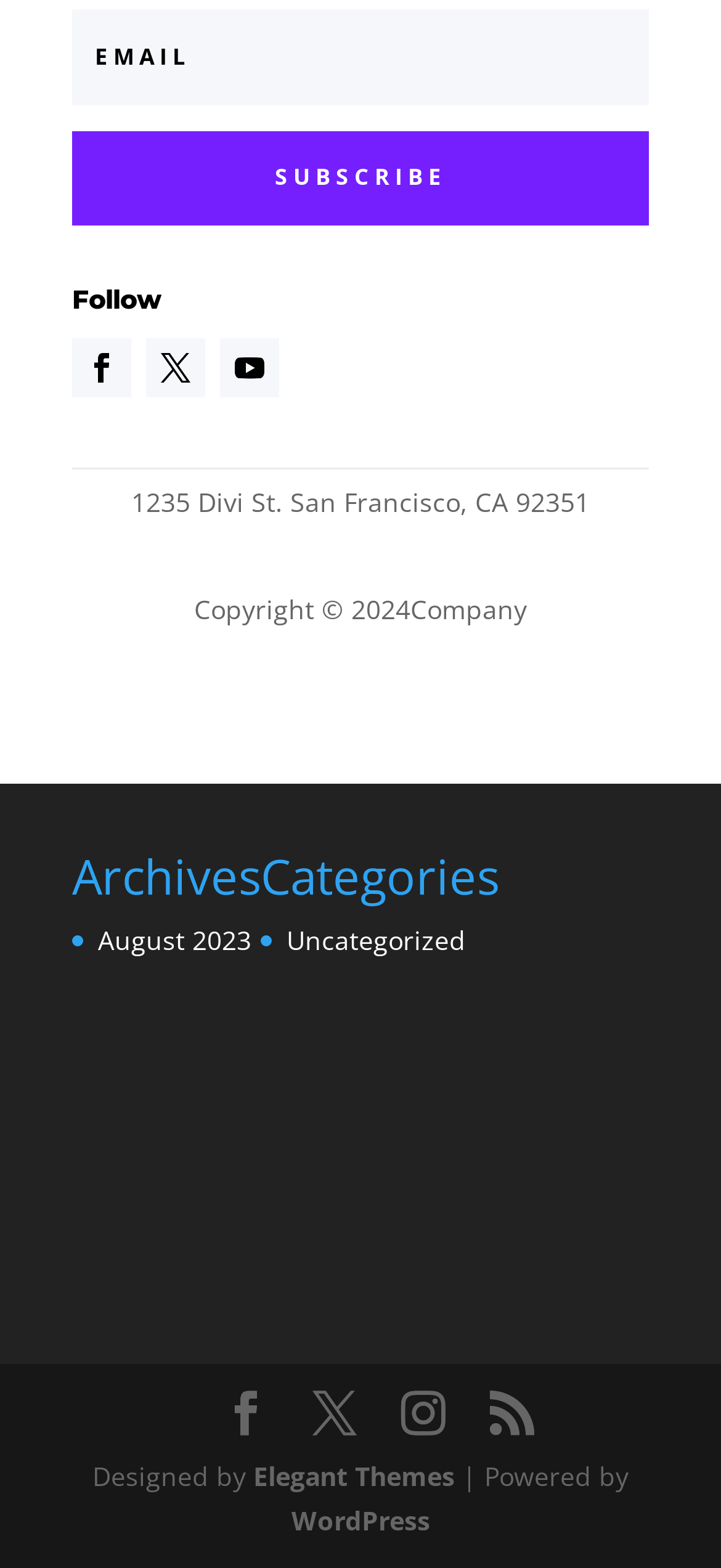What is the address of the company?
Based on the screenshot, respond with a single word or phrase.

1235 Divi St. San Francisco, CA 92351